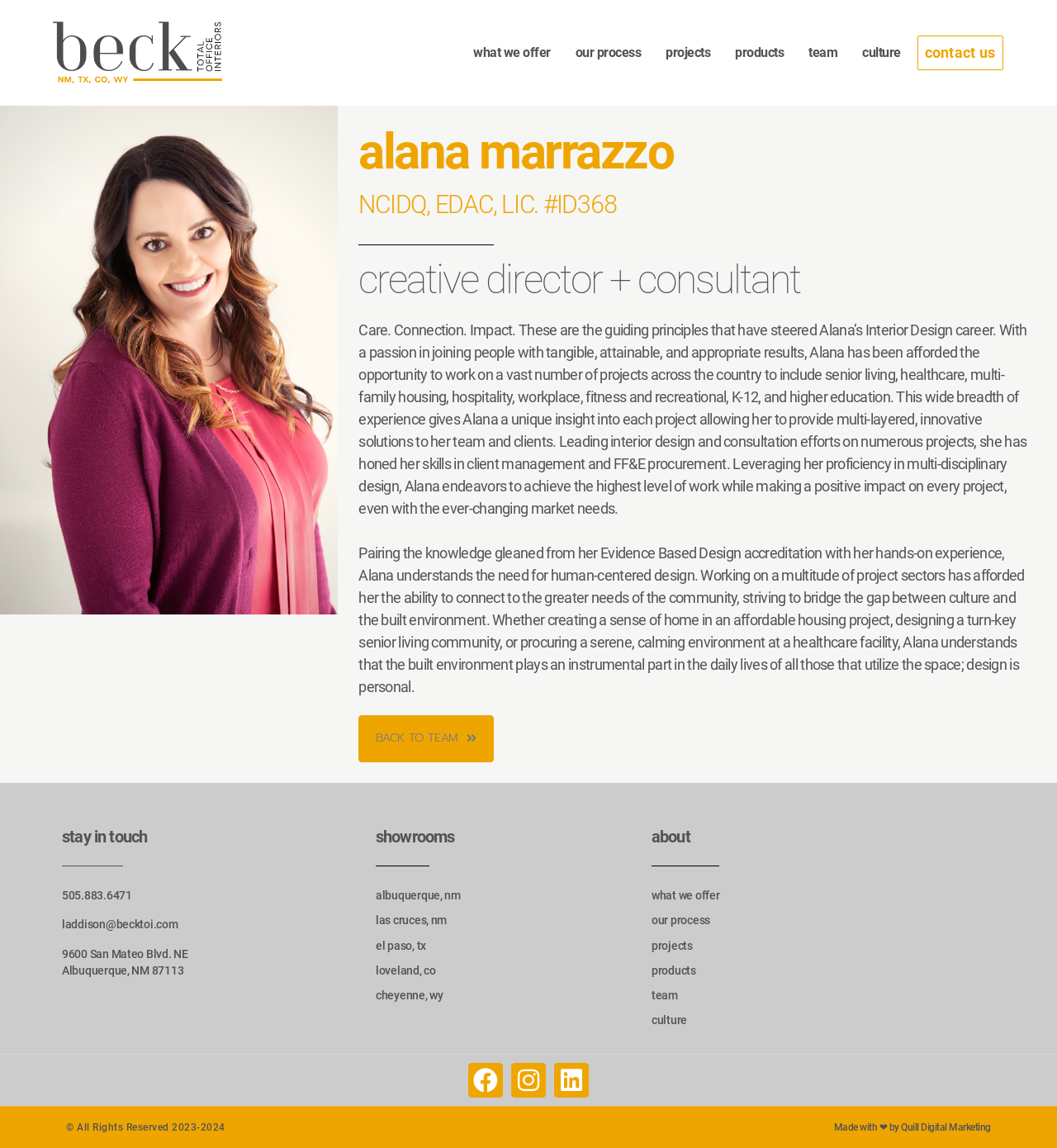Identify the bounding box coordinates of the part that should be clicked to carry out this instruction: "Check the team page".

[0.757, 0.03, 0.8, 0.062]